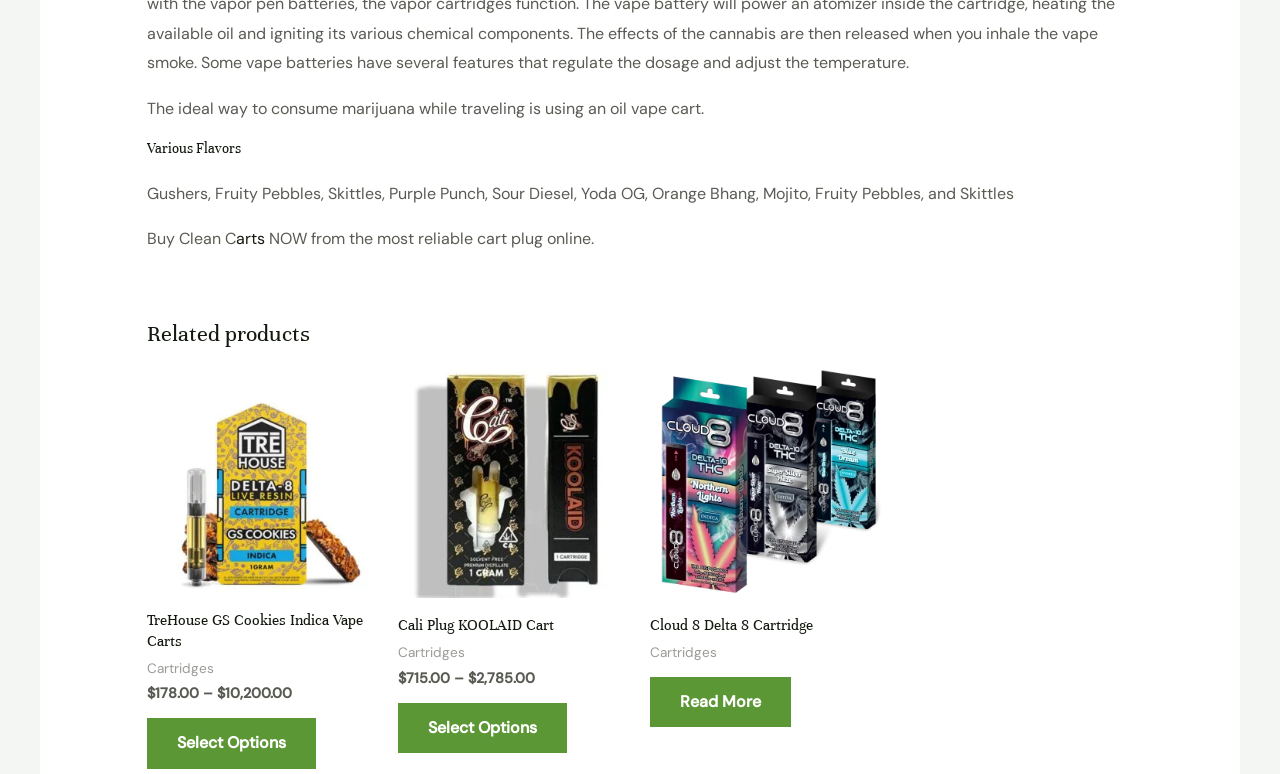Determine the bounding box of the UI element mentioned here: "arts". The coordinates must be in the format [left, top, right, bottom] with values ranging from 0 to 1.

[0.184, 0.295, 0.207, 0.322]